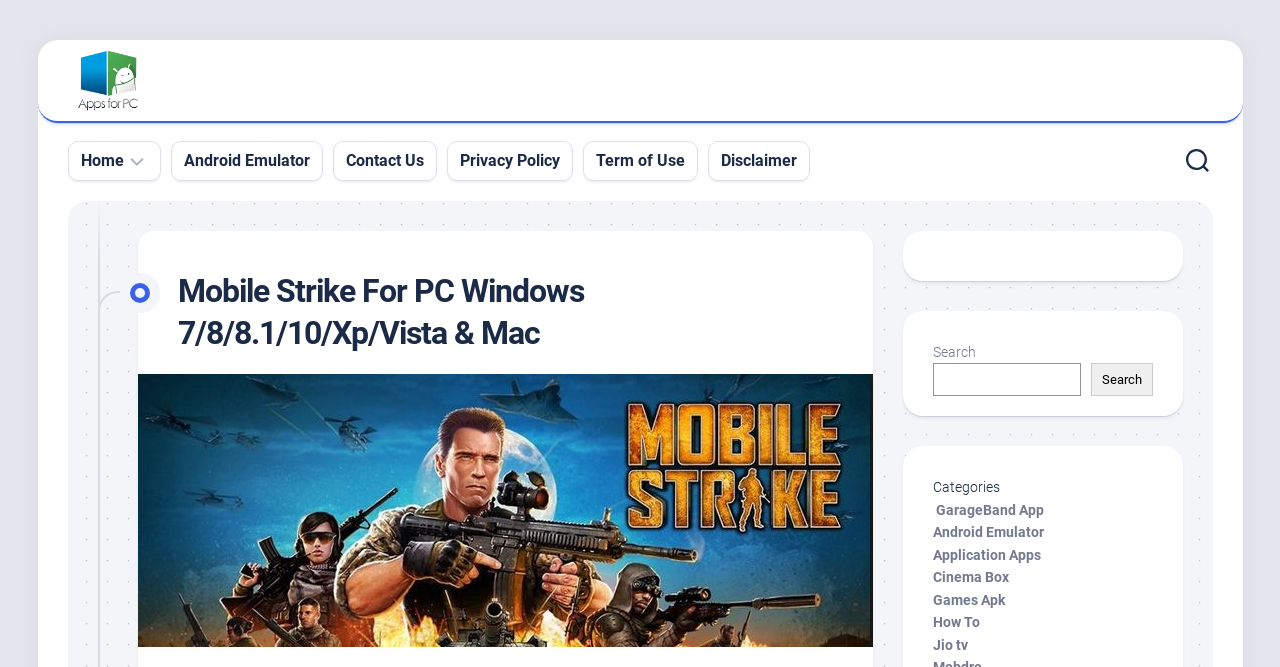Highlight the bounding box coordinates of the element that should be clicked to carry out the following instruction: "Click on the Home link". The coordinates must be given as four float numbers ranging from 0 to 1, i.e., [left, top, right, bottom].

[0.063, 0.225, 0.096, 0.258]